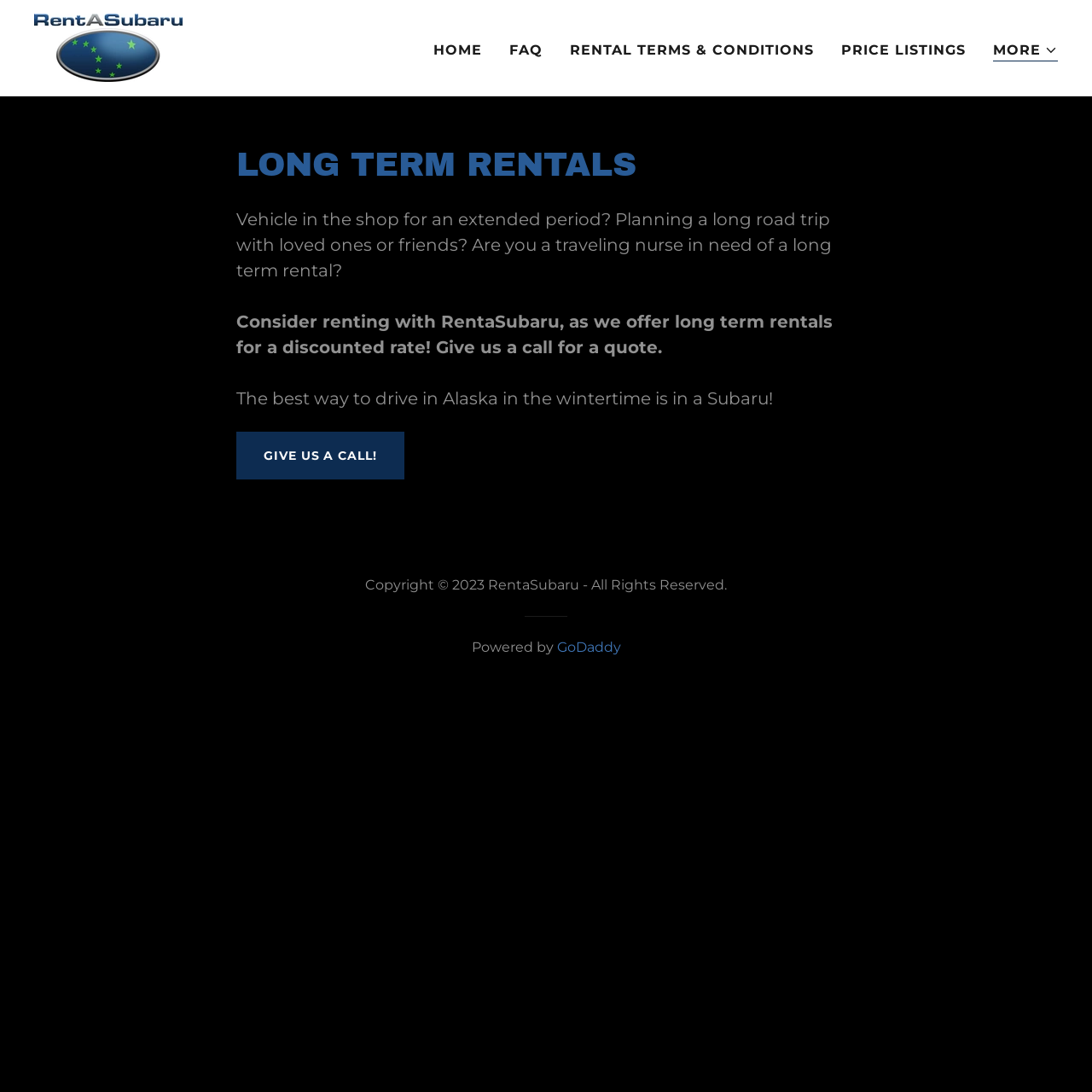Determine the bounding box coordinates for the UI element with the following description: "Price Listings". The coordinates should be four float numbers between 0 and 1, represented as [left, top, right, bottom].

[0.765, 0.032, 0.889, 0.06]